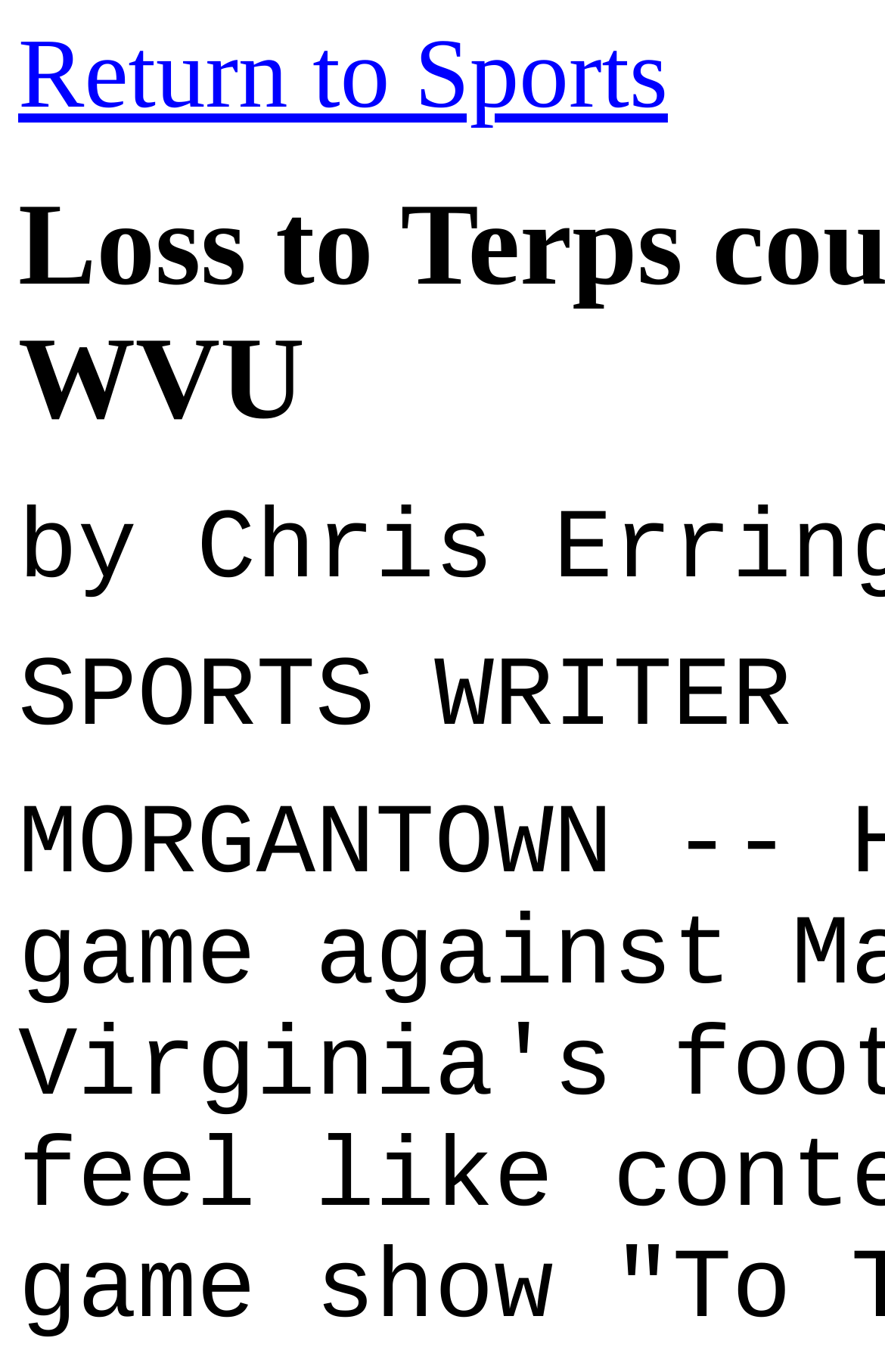Extract the main title from the webpage.

Loss to Terps could deal death blow to WVU